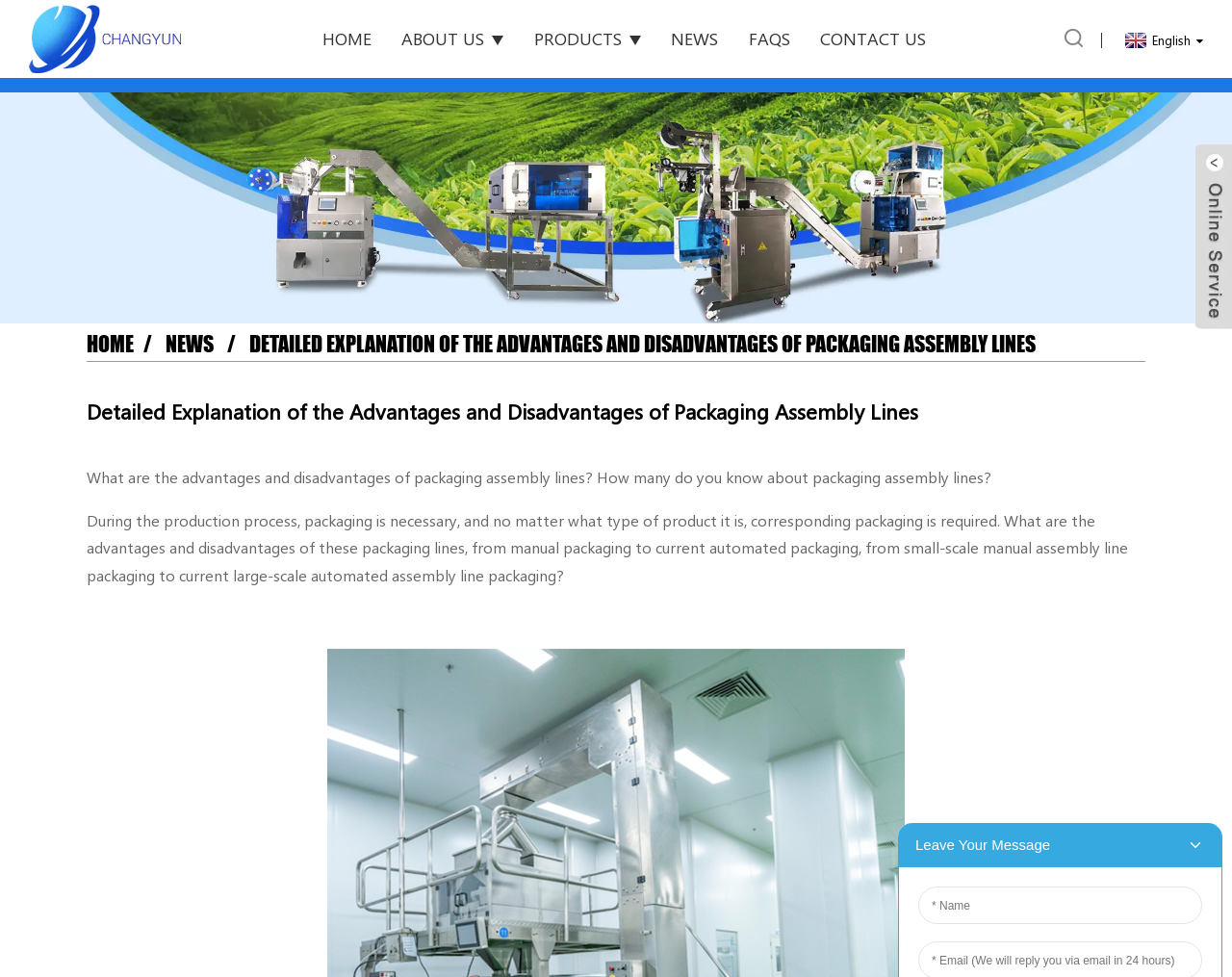What type of packaging lines are mentioned?
Based on the screenshot, give a detailed explanation to answer the question.

The webpage mentions that packaging lines range from manual packaging to current automated packaging, and from small-scale manual assembly line packaging to current large-scale automated assembly line packaging.